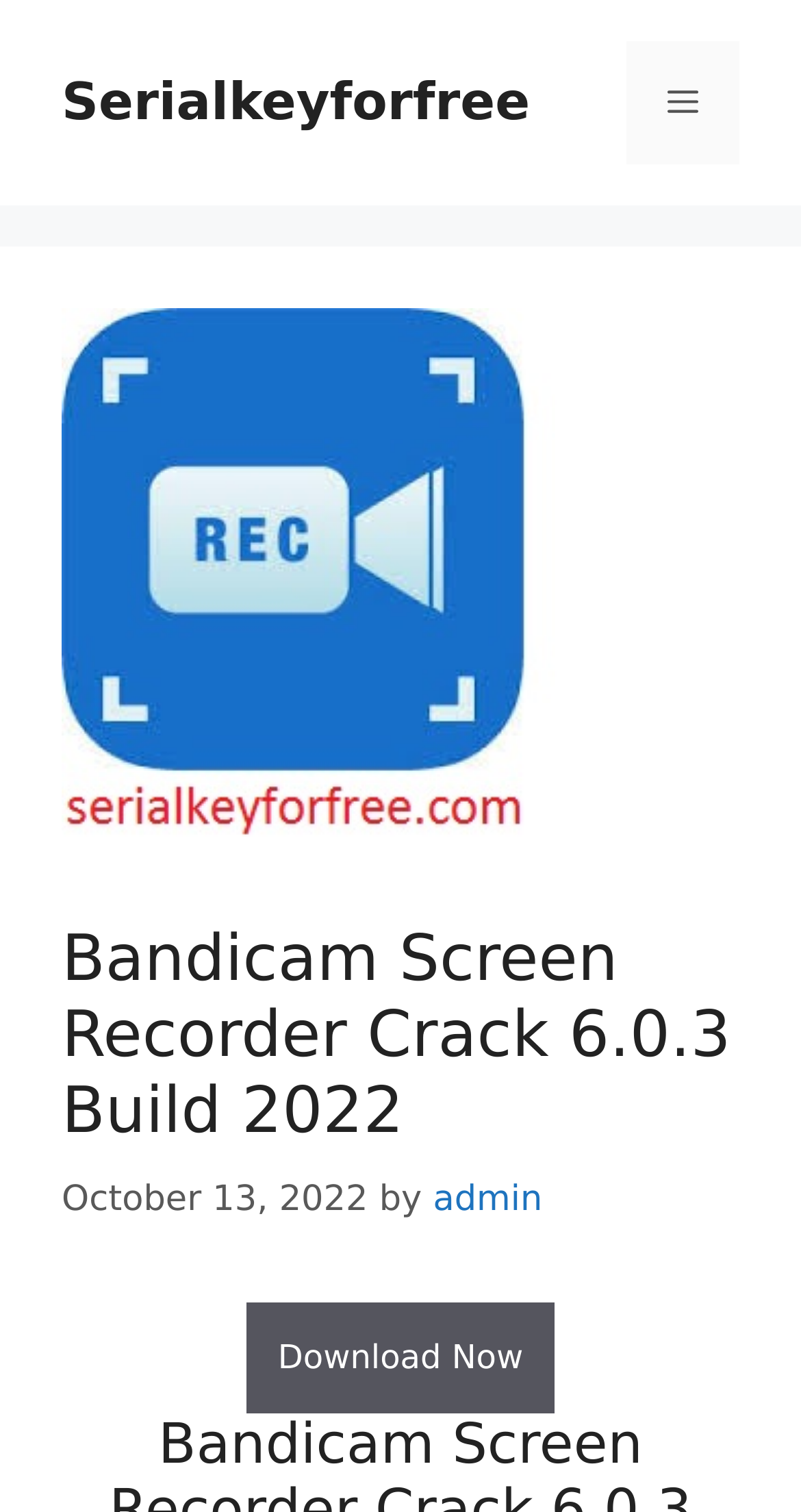What is the author of the webpage's content?
Please answer the question with a single word or phrase, referencing the image.

admin